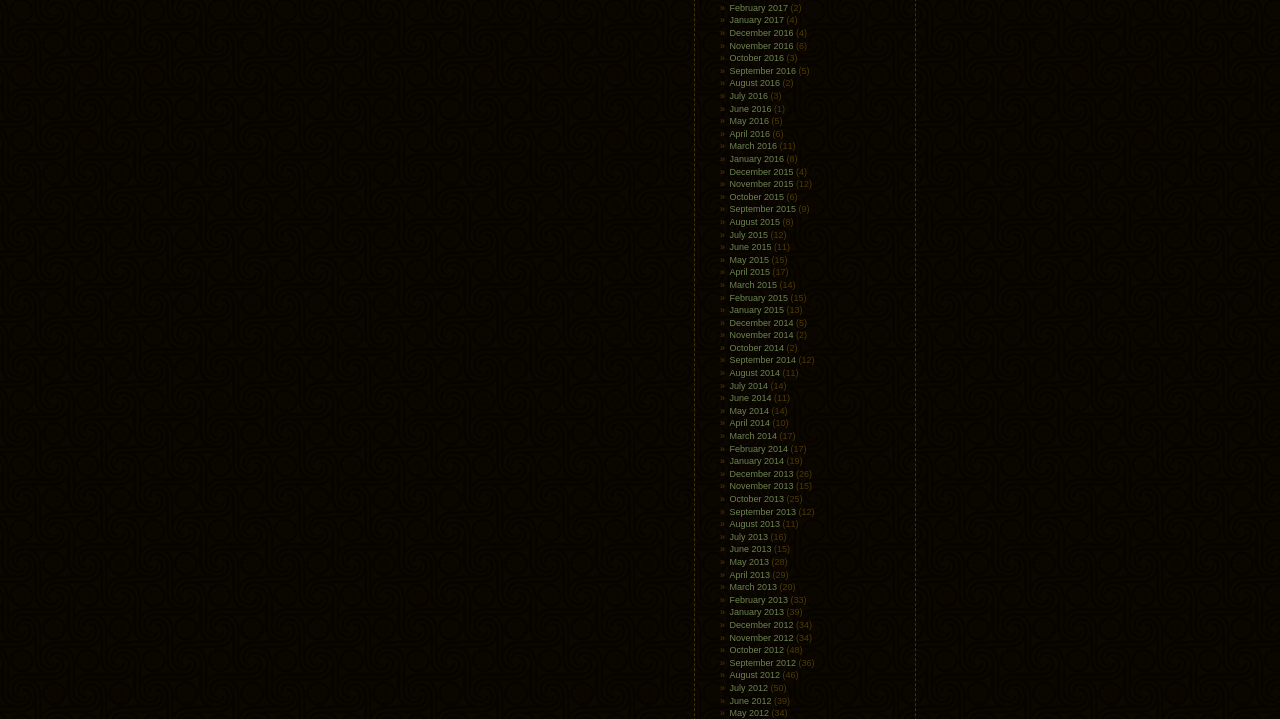How many months are listed in 2016?
Can you offer a detailed and complete answer to this question?

I counted the number of links with '2016' in their text and found that there are 12 months listed in 2016.